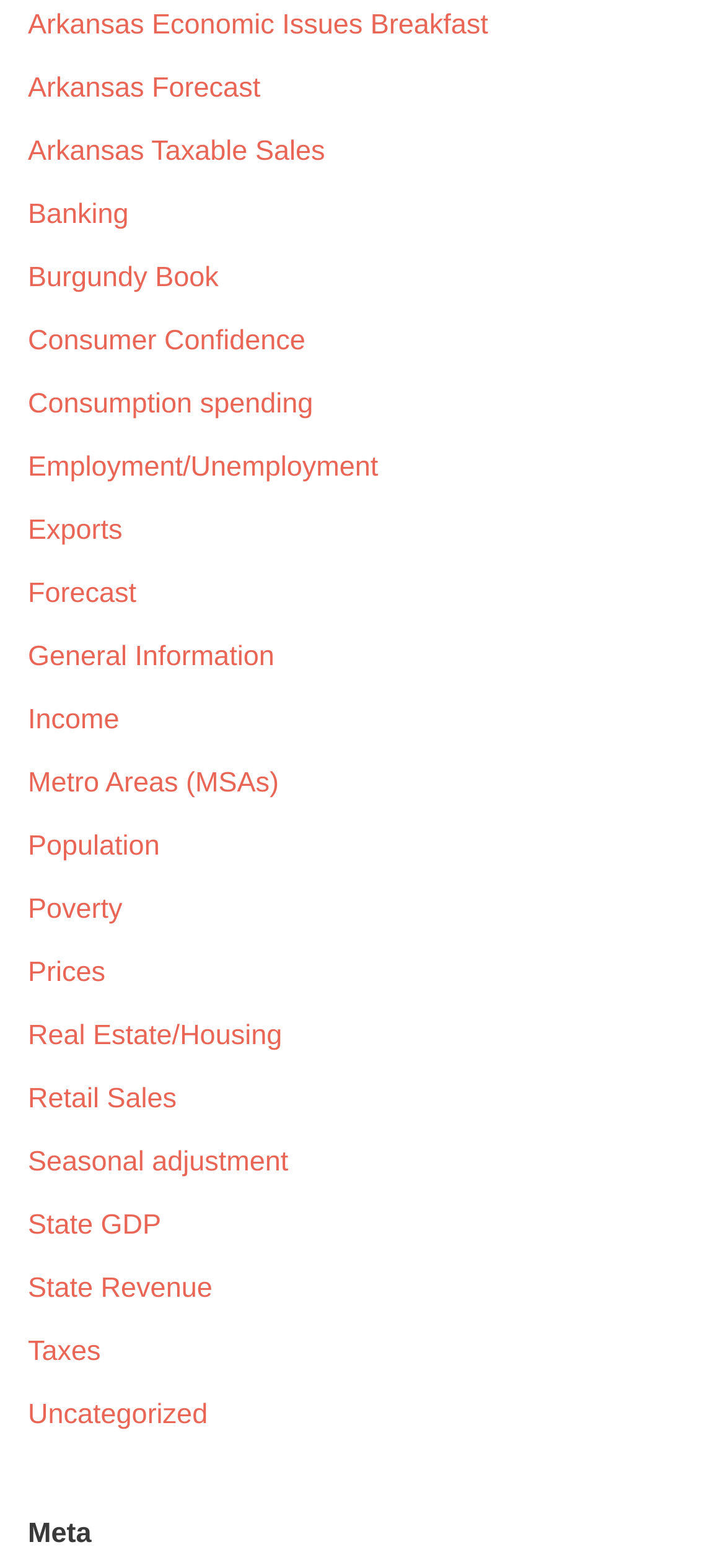Kindly determine the bounding box coordinates for the clickable area to achieve the given instruction: "Check Arkansas Taxable Sales".

[0.038, 0.087, 0.448, 0.107]